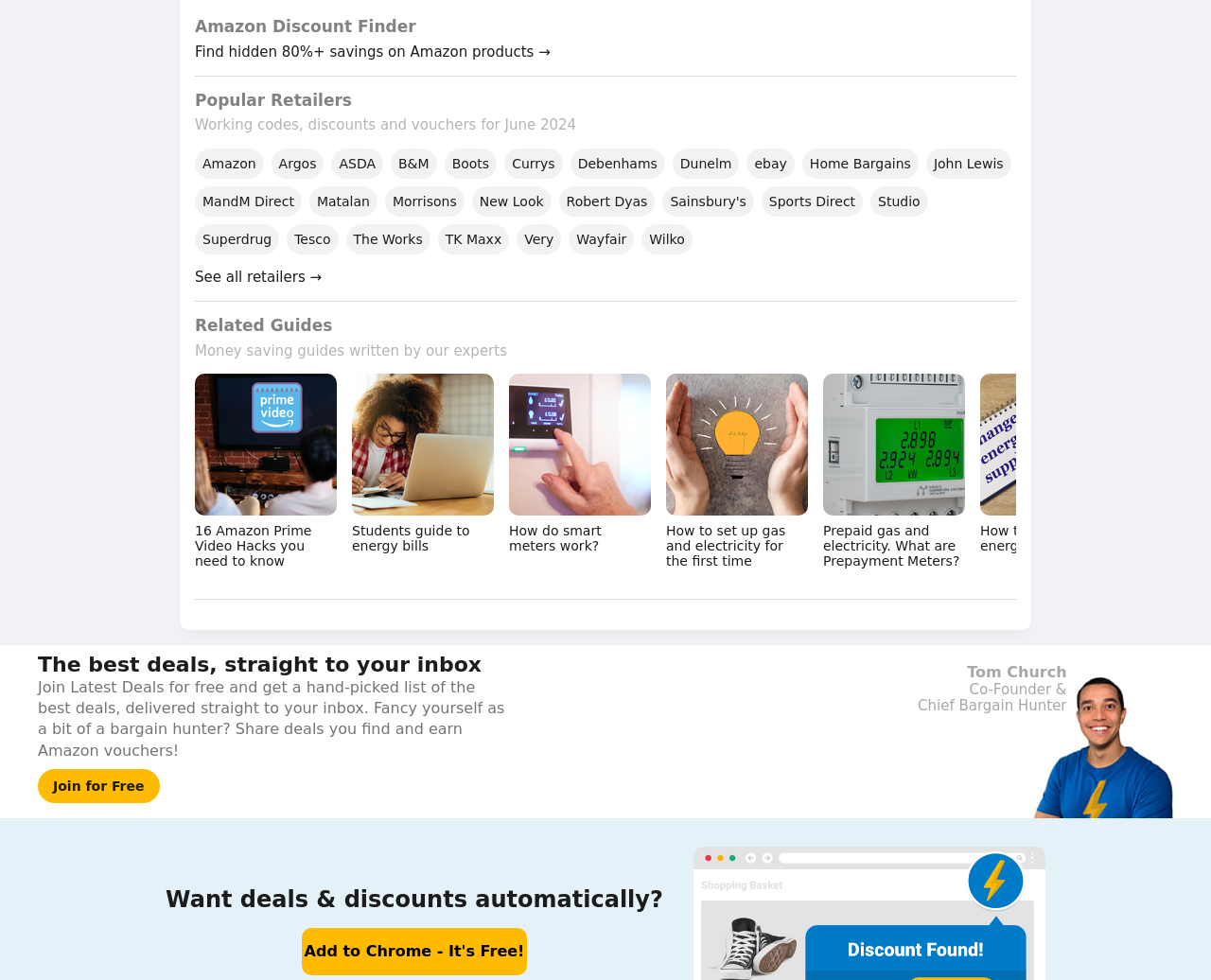What is the name of the website?
Look at the image and respond with a single word or a short phrase.

Amazon Discount Finder